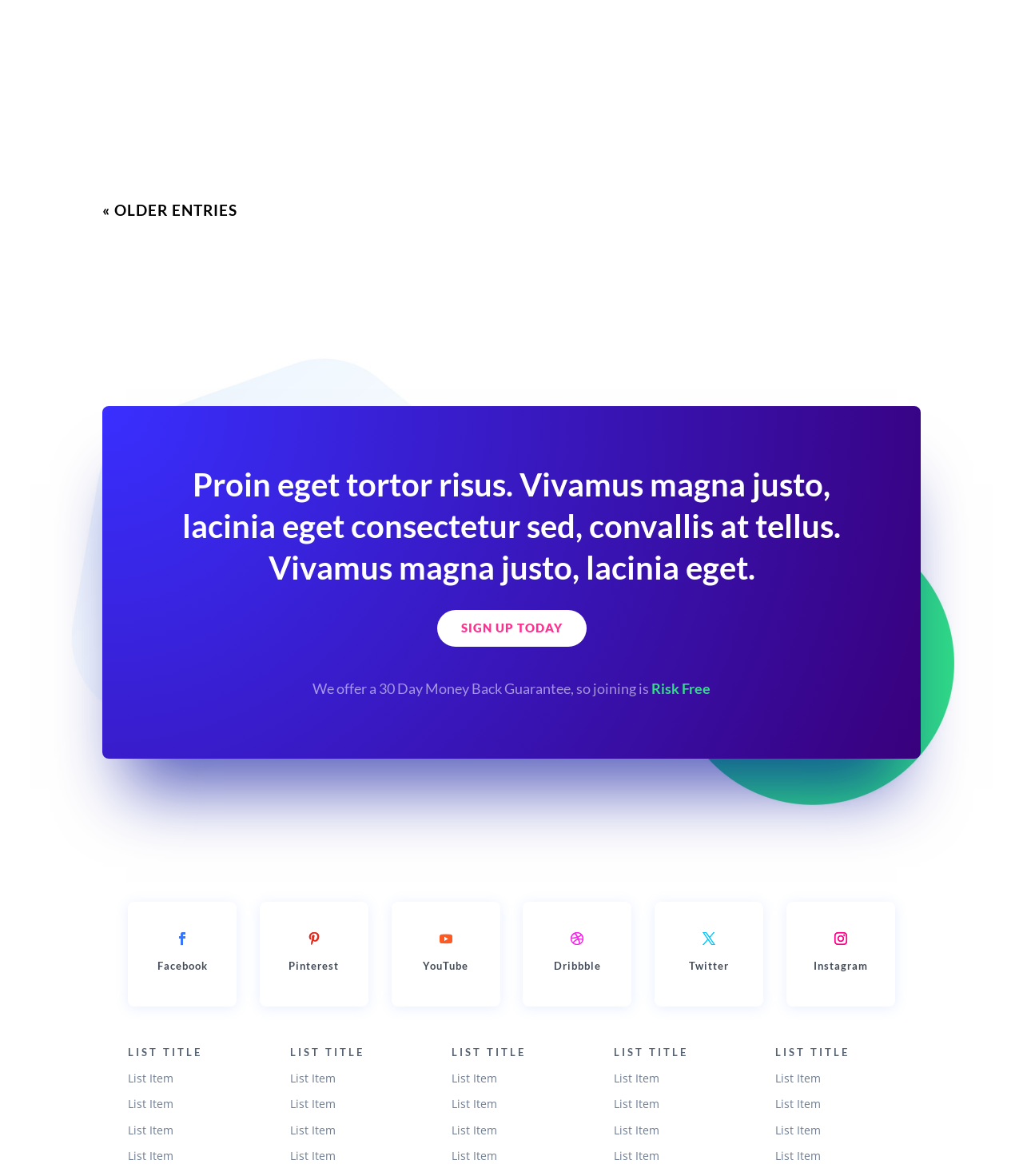Answer the question using only one word or a concise phrase: Who is the author of the article?

Jordan Kadish